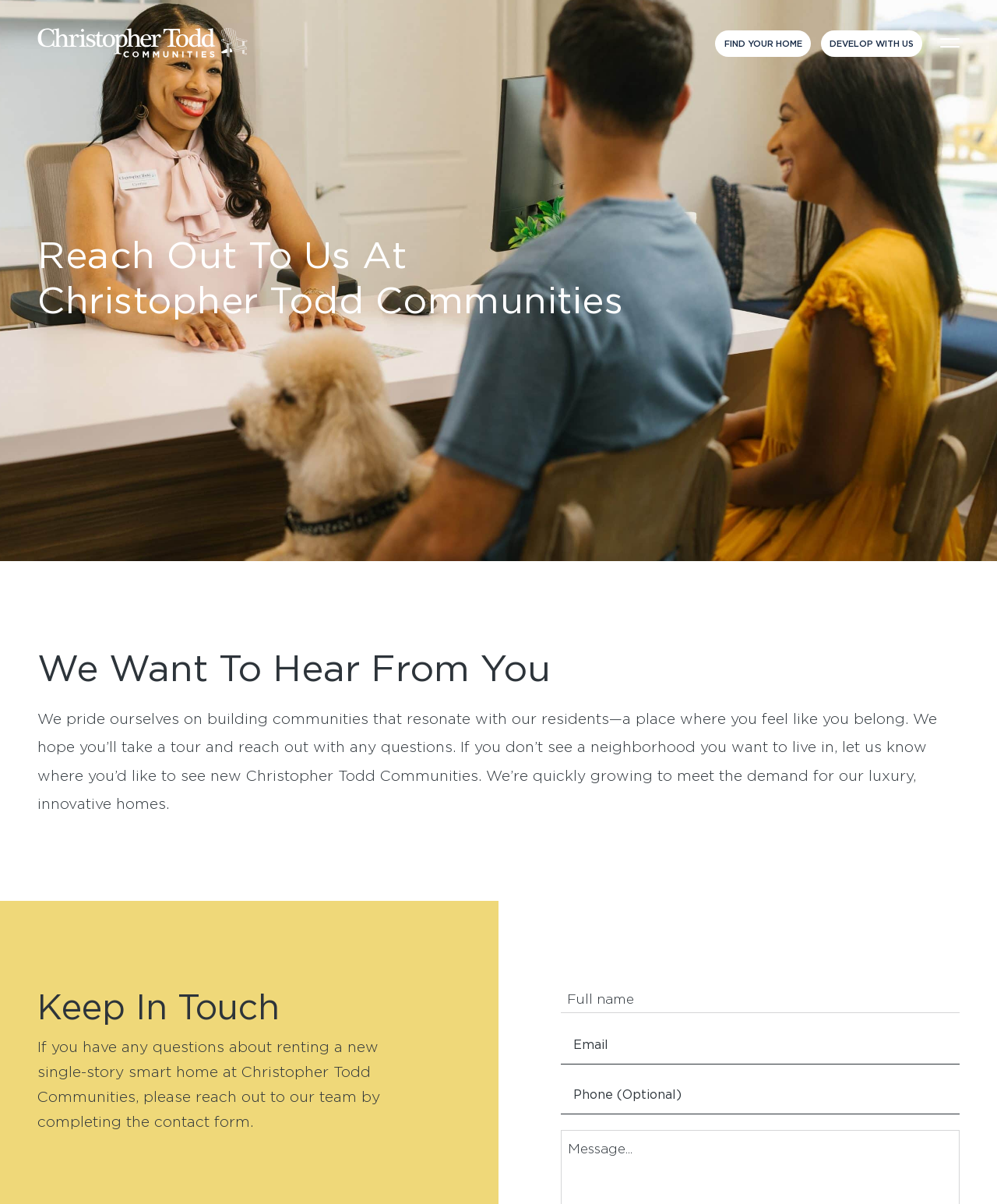Locate the bounding box coordinates of the segment that needs to be clicked to meet this instruction: "Click DEVELOP WITH US".

[0.823, 0.025, 0.925, 0.047]